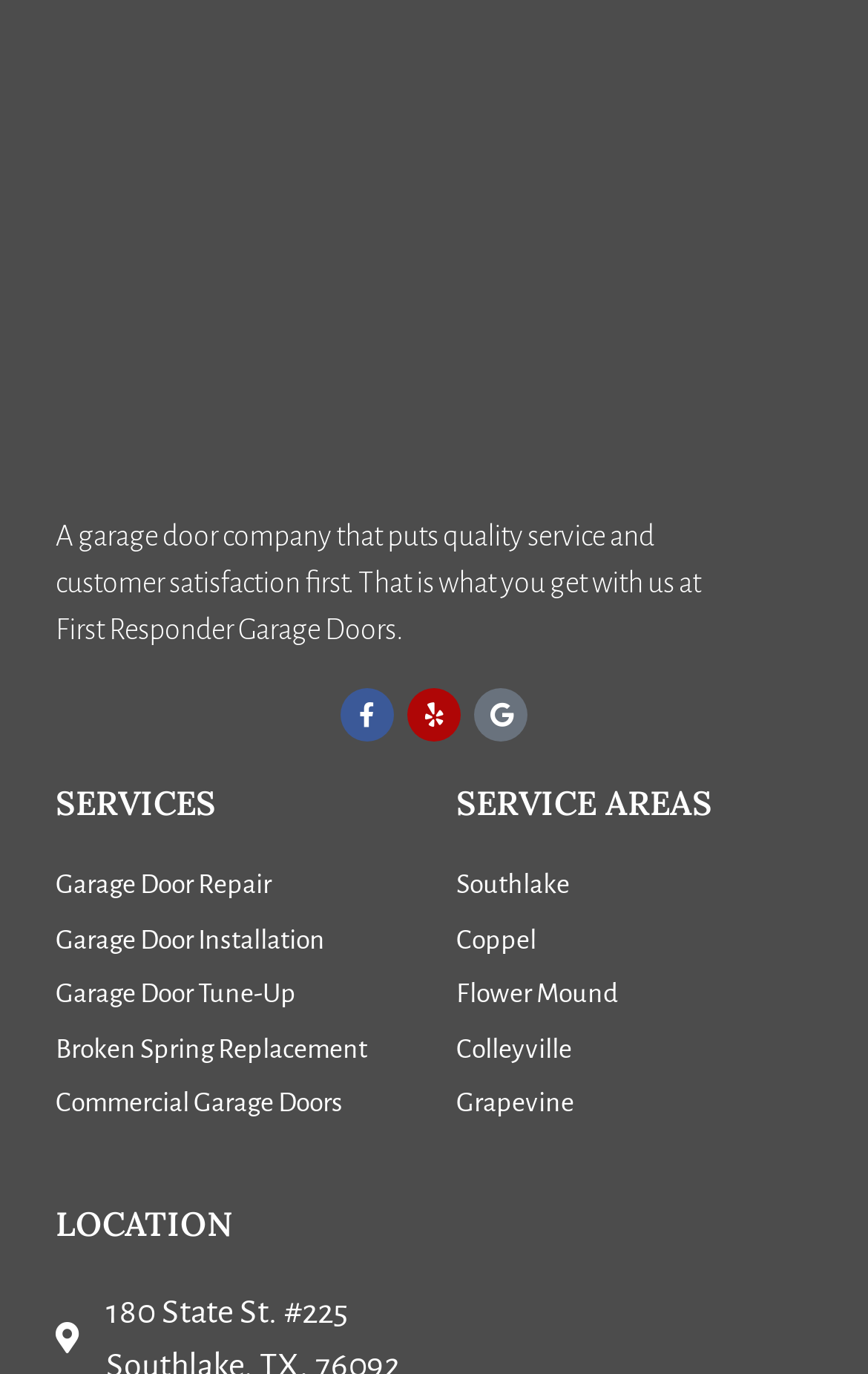Give a one-word or short phrase answer to the question: 
What is the first service offered?

Garage Door Repair